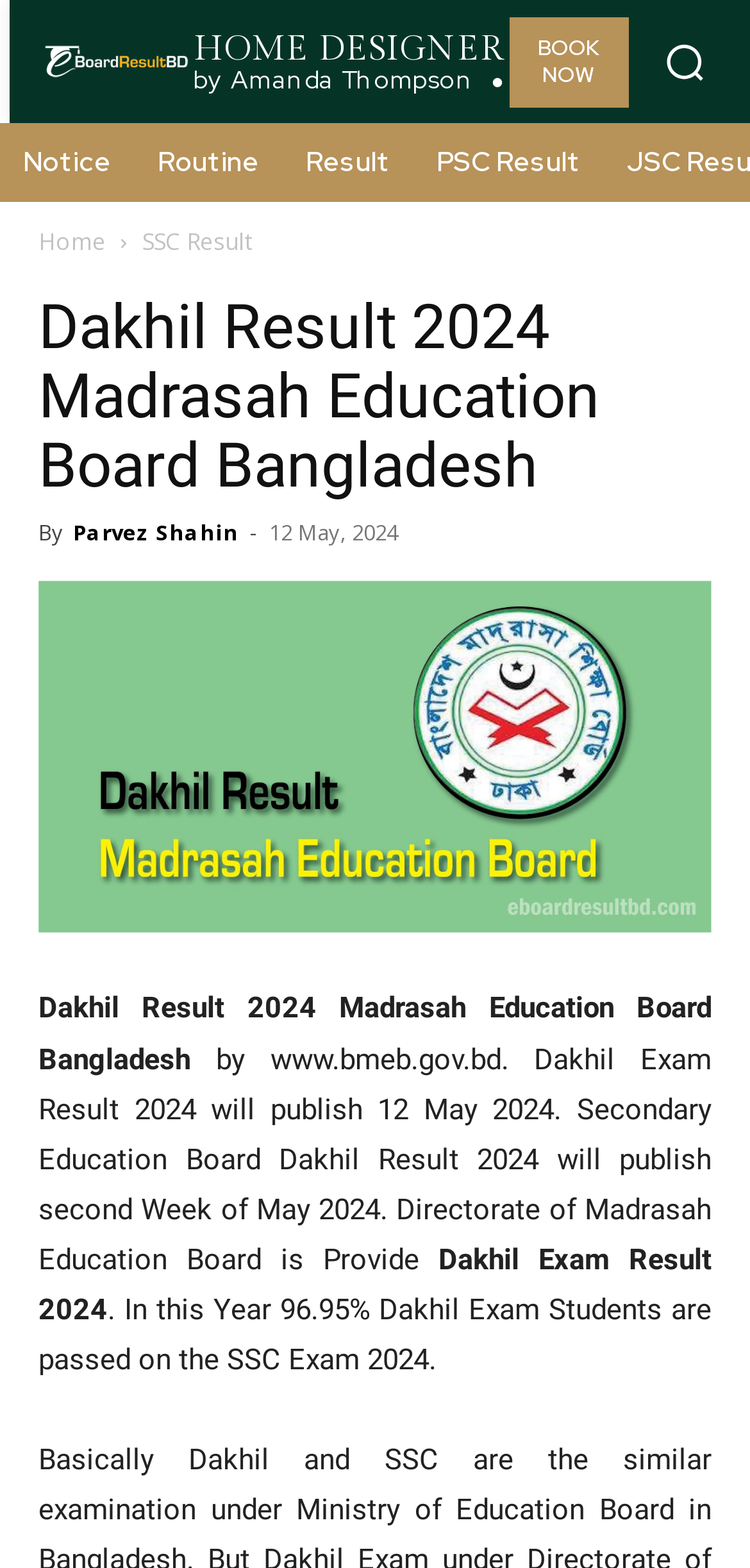Using the information in the image, give a comprehensive answer to the question: 
What is the name of the education board?

The name of the education board can be found in the header section of the webpage, which states 'Dakhil Result 2024 Madrasah Education Board Bangladesh'. This suggests that the webpage is related to the Madrasah Education Board.